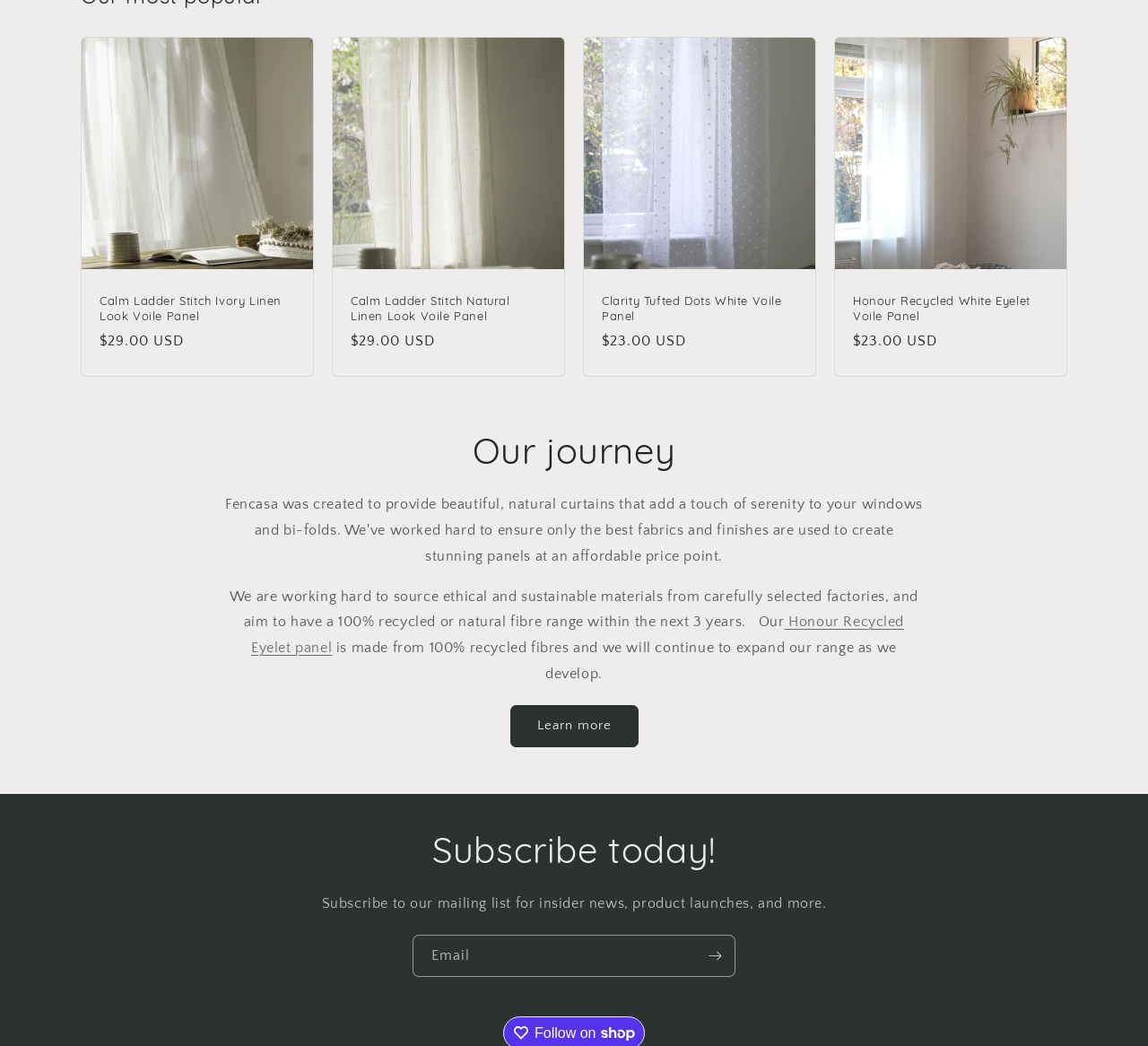Identify the bounding box coordinates of the clickable region required to complete the instruction: "View product details of Calm Ladder Stitch Ivory Linen Look Voile Panel". The coordinates should be given as four float numbers within the range of 0 and 1, i.e., [left, top, right, bottom].

[0.087, 0.281, 0.257, 0.31]